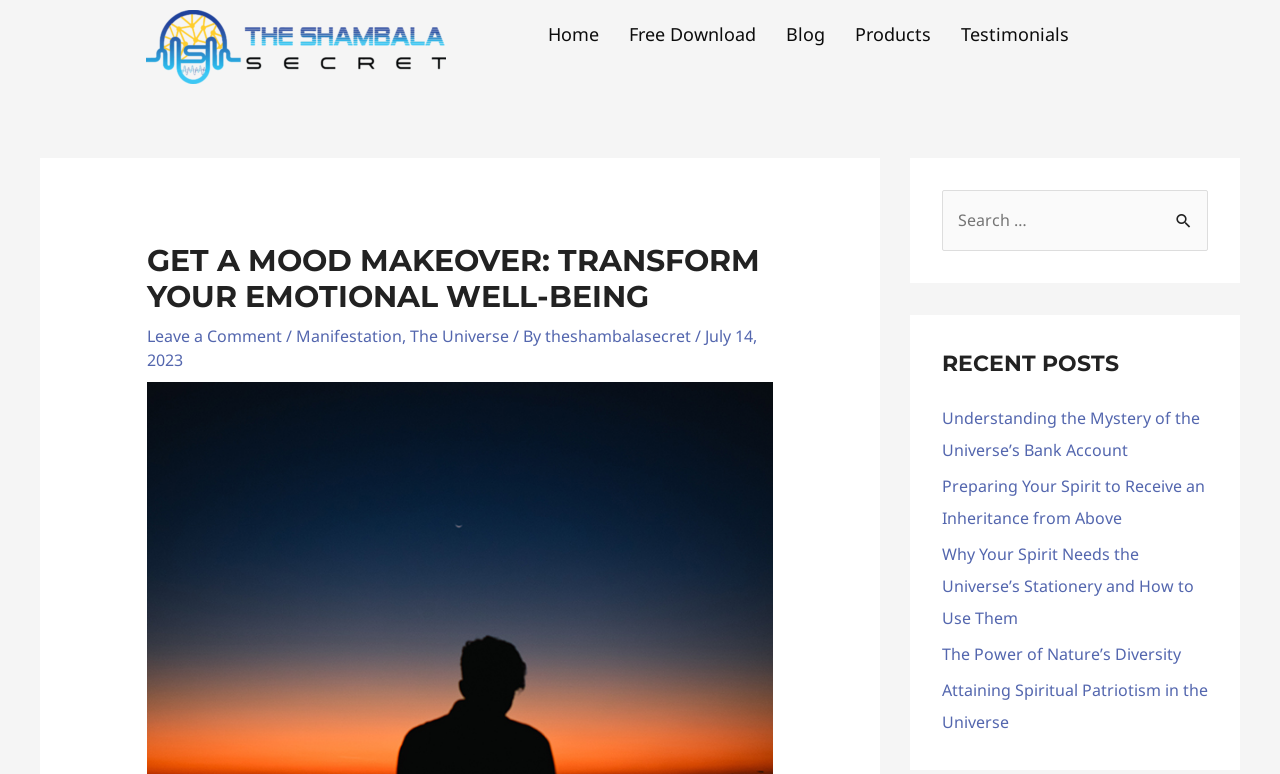Find the bounding box coordinates of the clickable element required to execute the following instruction: "Click on the 'Home' link". Provide the coordinates as four float numbers between 0 and 1, i.e., [left, top, right, bottom].

[0.416, 0.013, 0.48, 0.075]